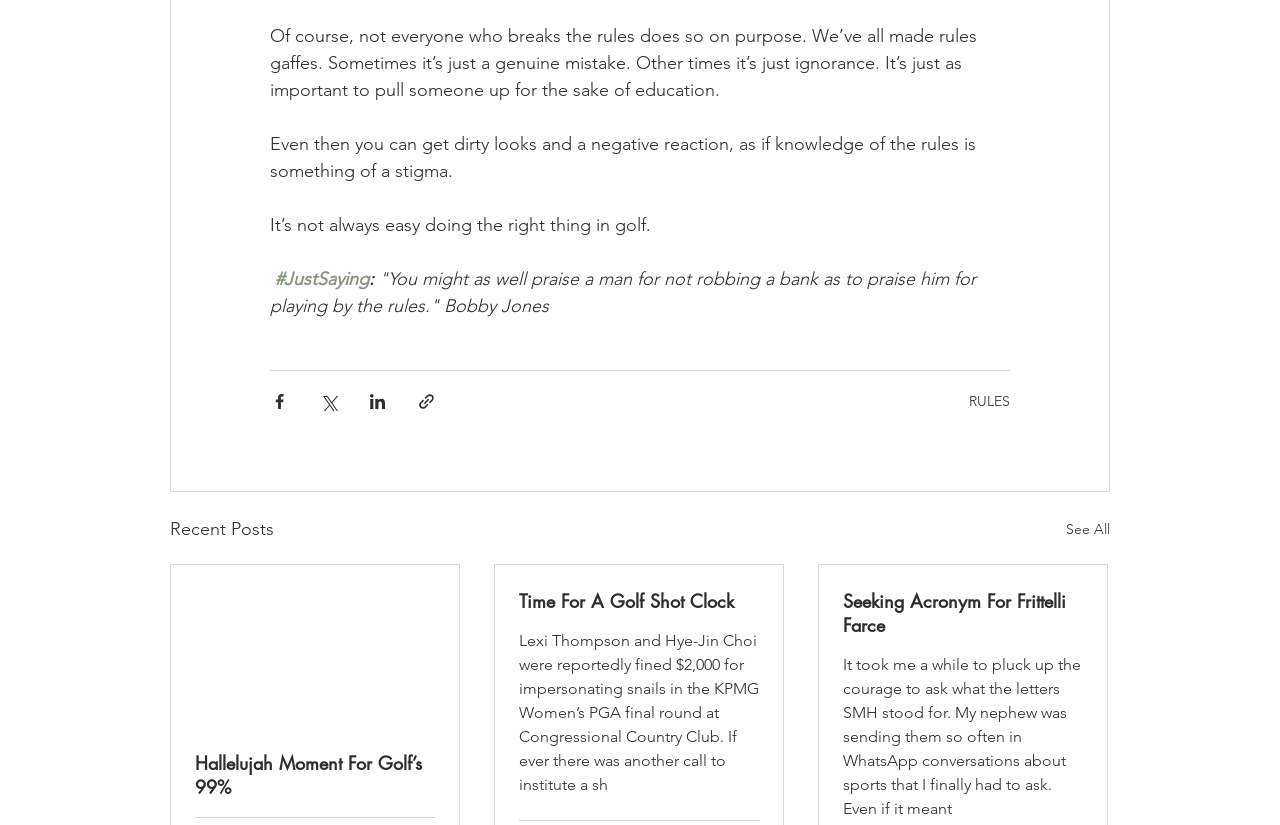Using the information shown in the image, answer the question with as much detail as possible: What is the category of the articles on this webpage?

The articles on this webpage are all related to golf, discussing various aspects of the game, including rules, player behavior, and tournaments.